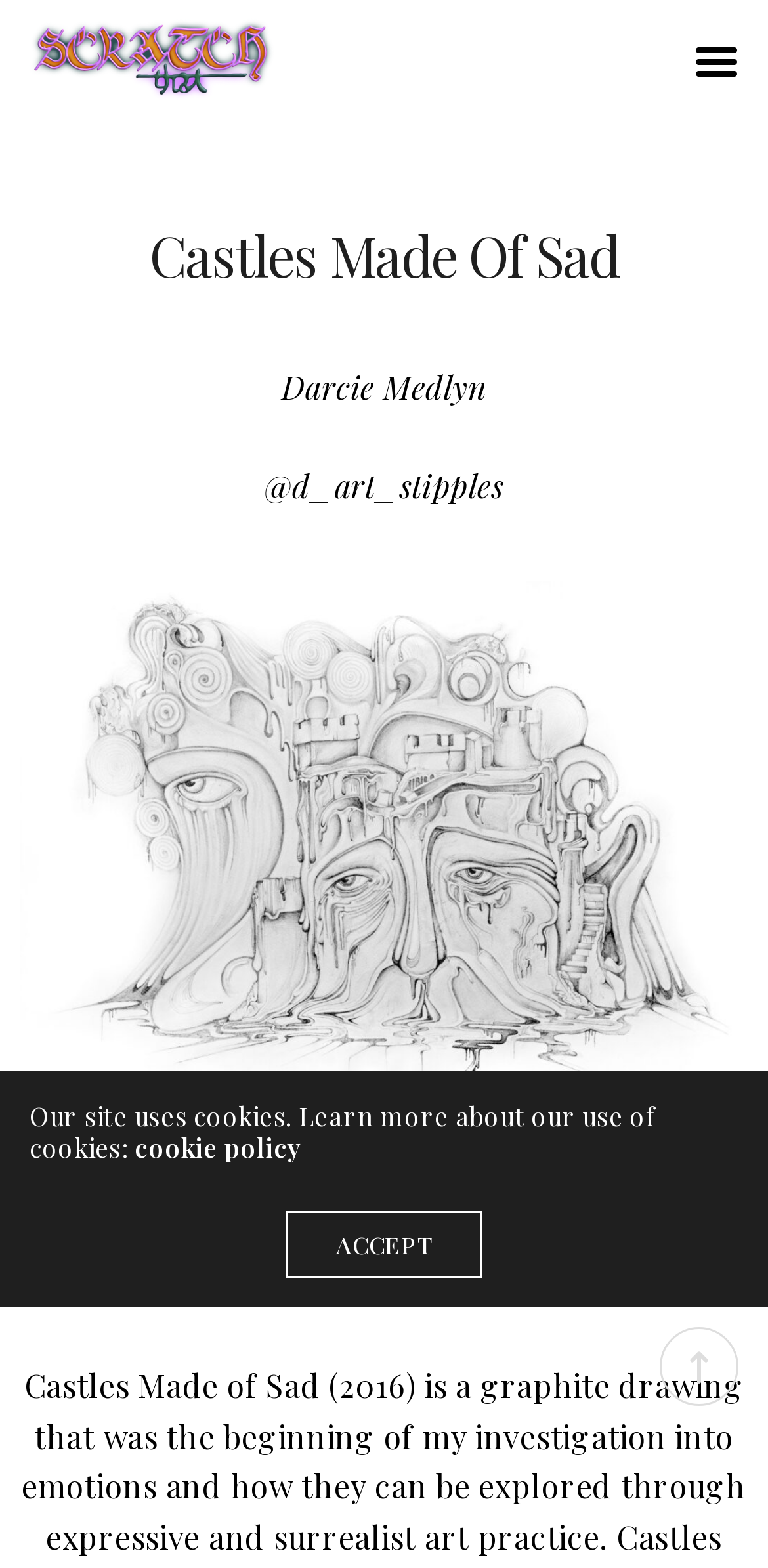Refer to the image and answer the question with as much detail as possible: Is there a search function on the webpage?

A search link can be found at the top right corner of the webpage, indicating that there is a search function available.